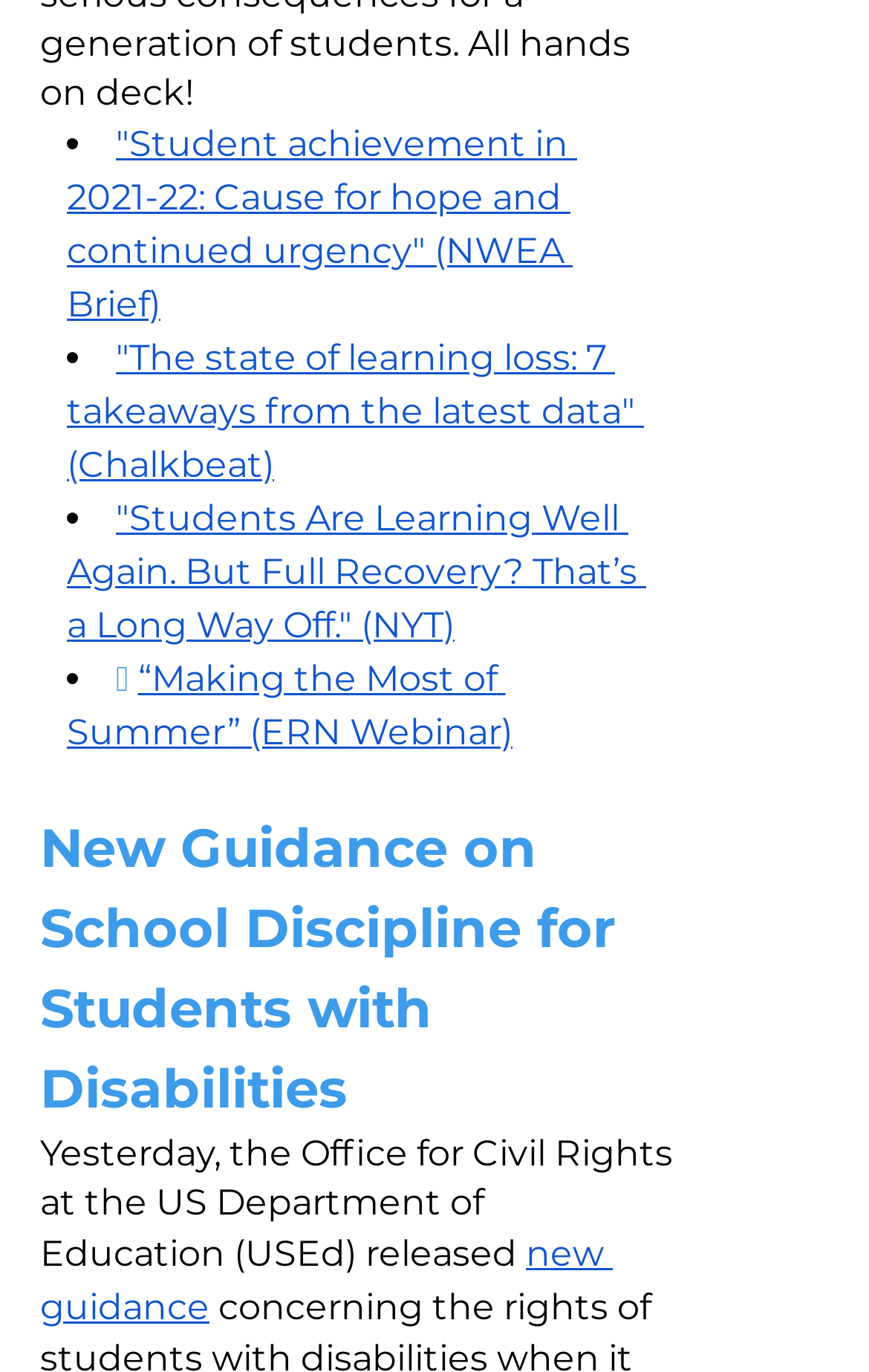Please answer the following question as detailed as possible based on the image: 
What is the organization that released new guidance?

I read the text below the heading and found the sentence 'Yesterday, the Office for Civil Rights at the US Department of Education (USEd) released new guidance'. The organization that released new guidance is the US Department of Education.